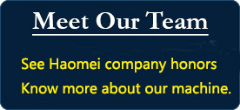What is encouraged to be viewed?
Provide a detailed answer to the question using information from the image.

The design encourages viewers to 'See Haomei company honors', suggesting that the company wants to showcase its achievements and recognition in the industry, which can help build credibility and trust with visitors.